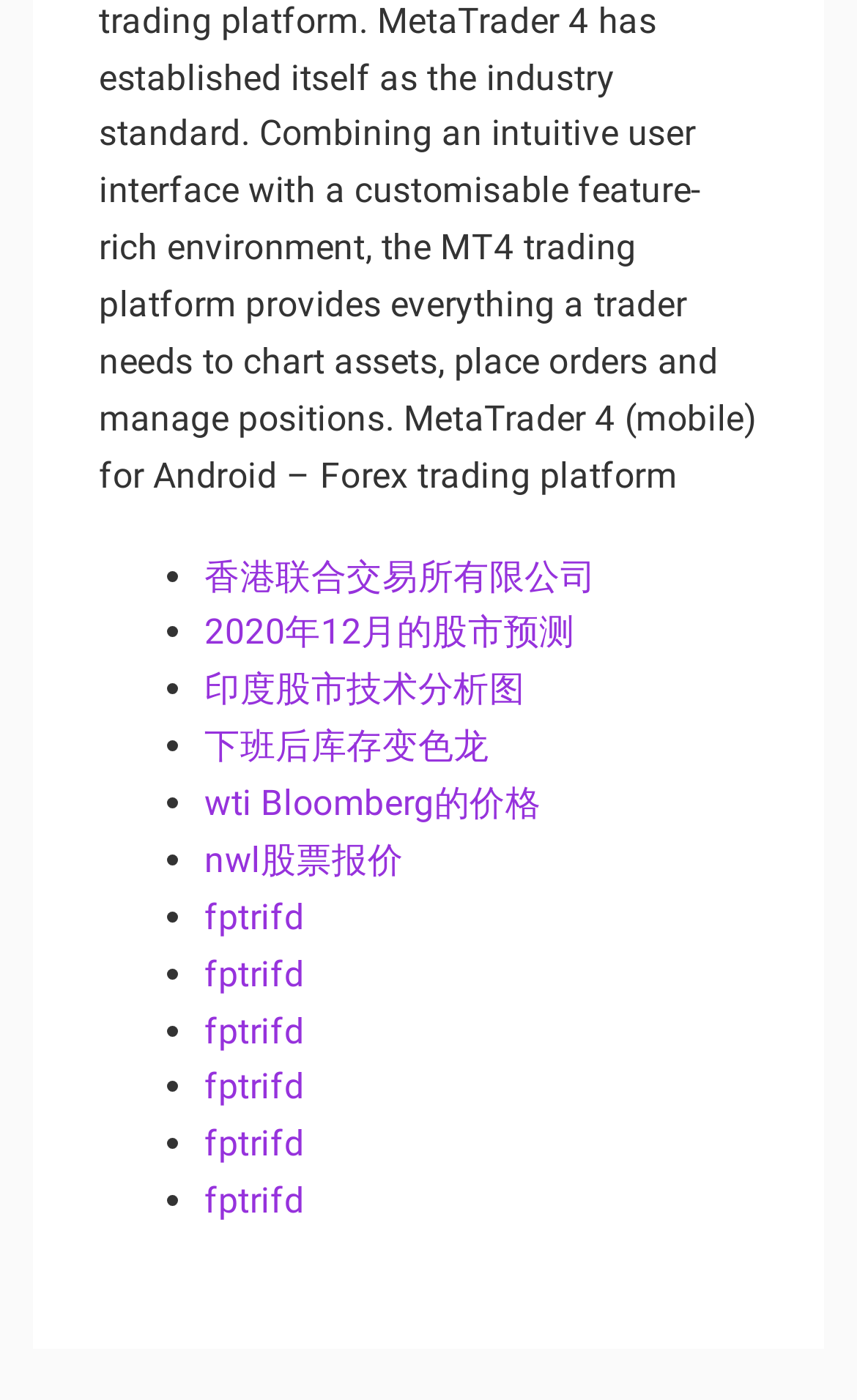Please determine the bounding box coordinates of the element's region to click for the following instruction: "Get WTI Bloomberg price".

[0.238, 0.559, 0.631, 0.588]